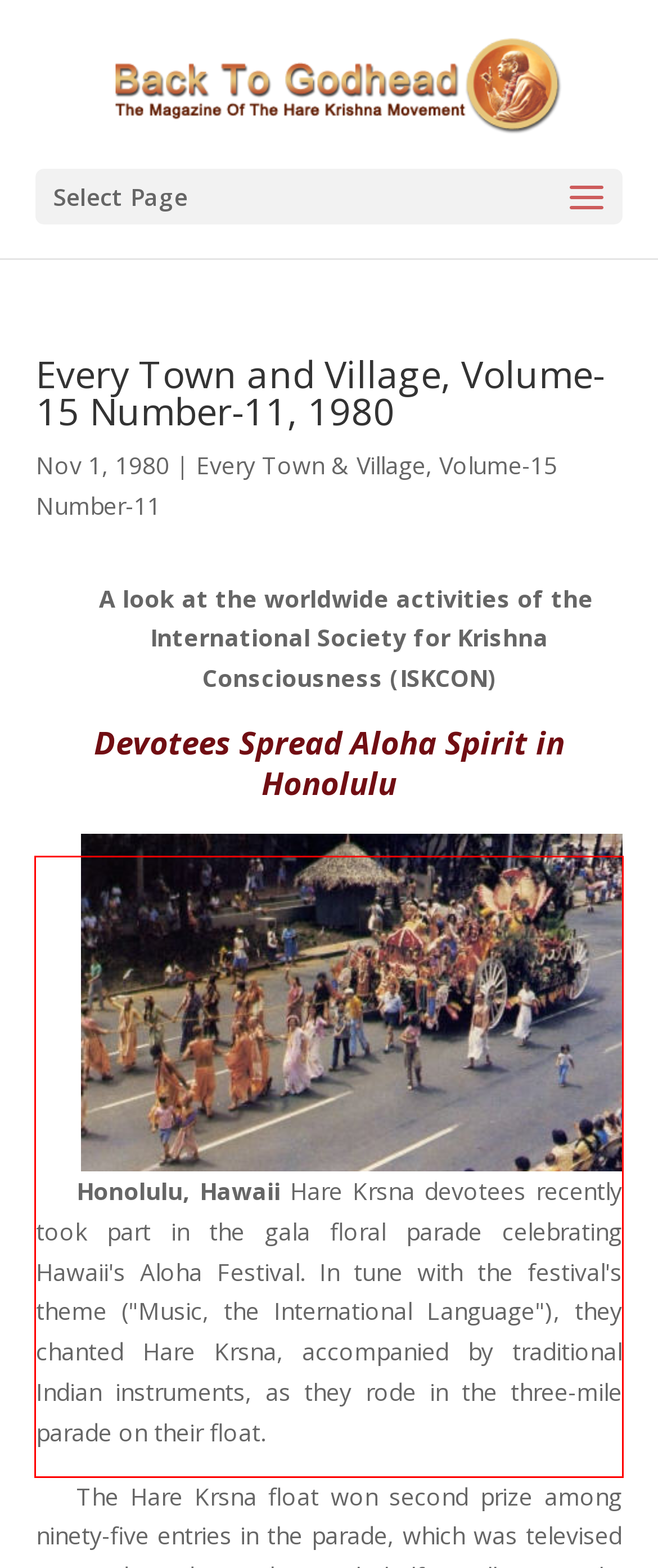There is a screenshot of a webpage with a red bounding box around a UI element. Please use OCR to extract the text within the red bounding box.

Honolulu, Hawaii Hare Krsna devotees recently took part in the gala floral parade celebrating Hawaii's Aloha Festival. In tune with the festival's theme ("Music, the International Language"), they chanted Hare Krsna, accompanied by traditional Indian instruments, as they rode in the three-mile parade on their float.